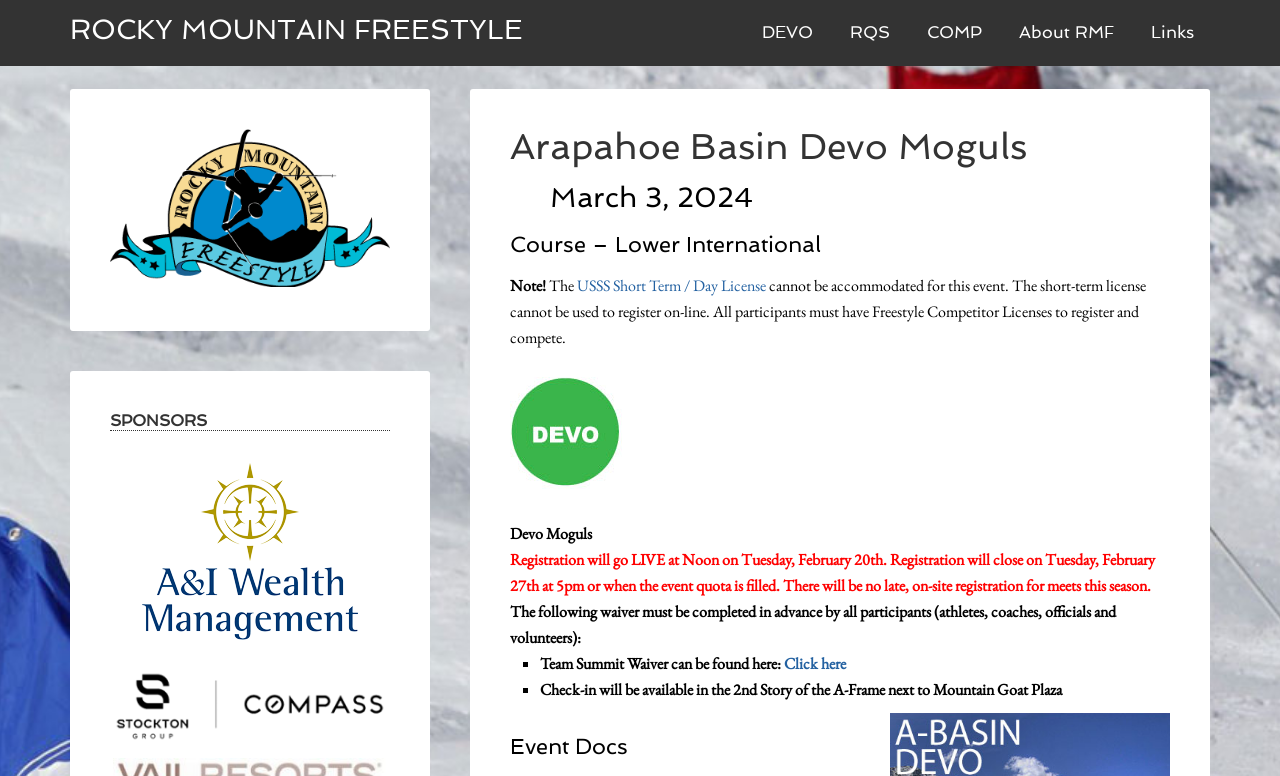Please identify the coordinates of the bounding box that should be clicked to fulfill this instruction: "Click on Click here".

[0.612, 0.841, 0.661, 0.869]